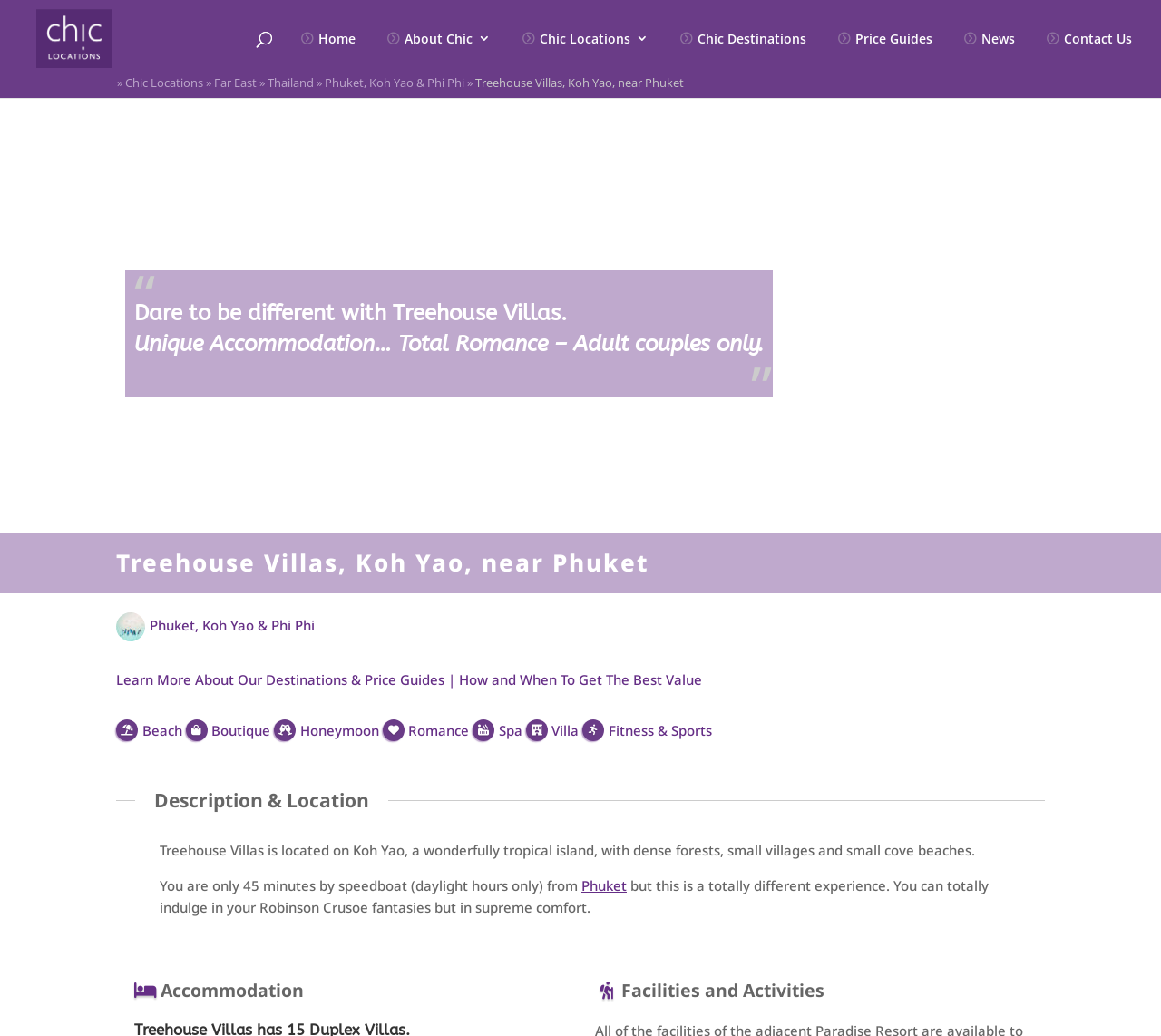What type of accommodation is Treehouse Villas? Examine the screenshot and reply using just one word or a brief phrase.

Unique Accommodation